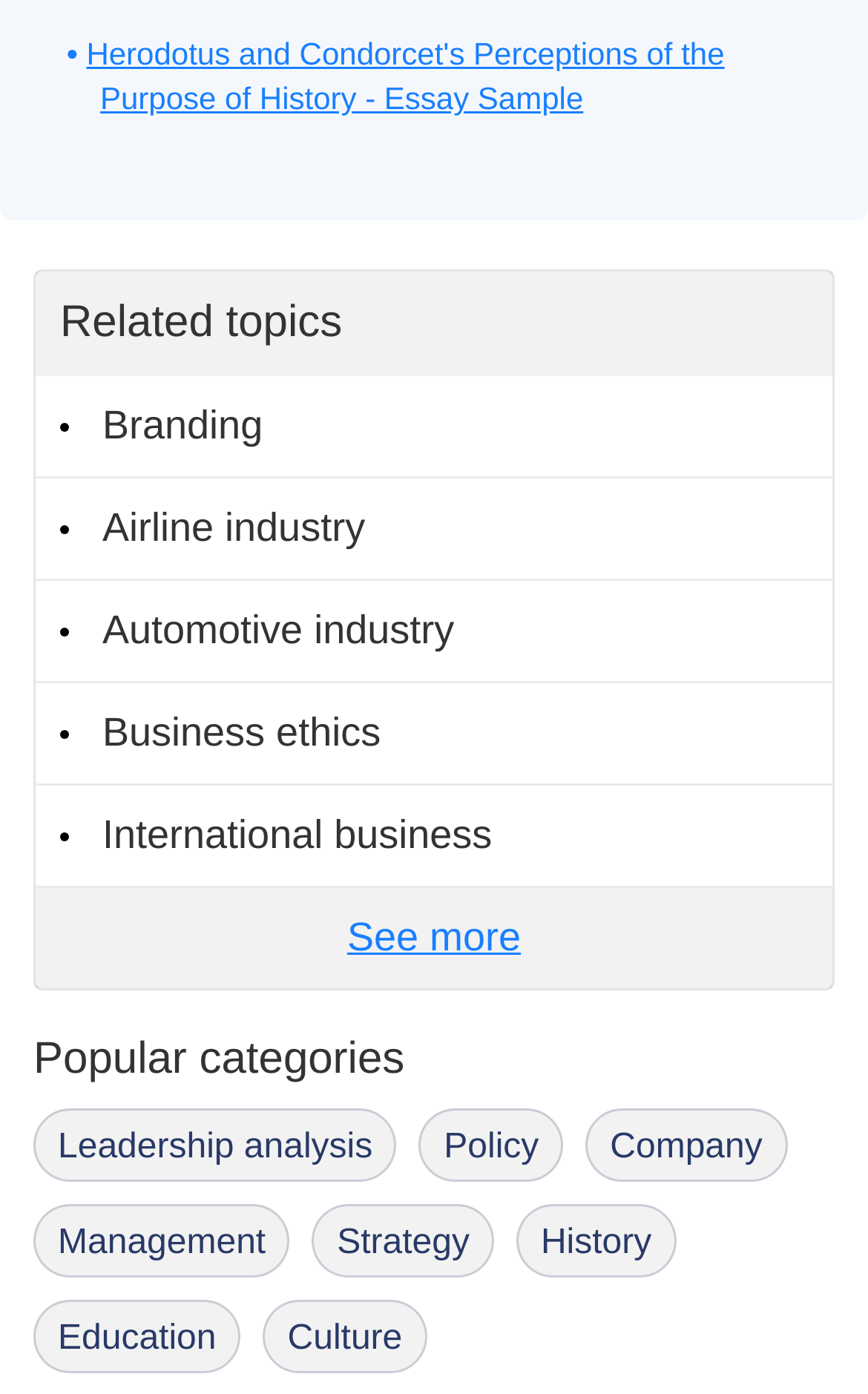Predict the bounding box of the UI element that fits this description: "Strategy".

[0.36, 0.864, 0.569, 0.917]